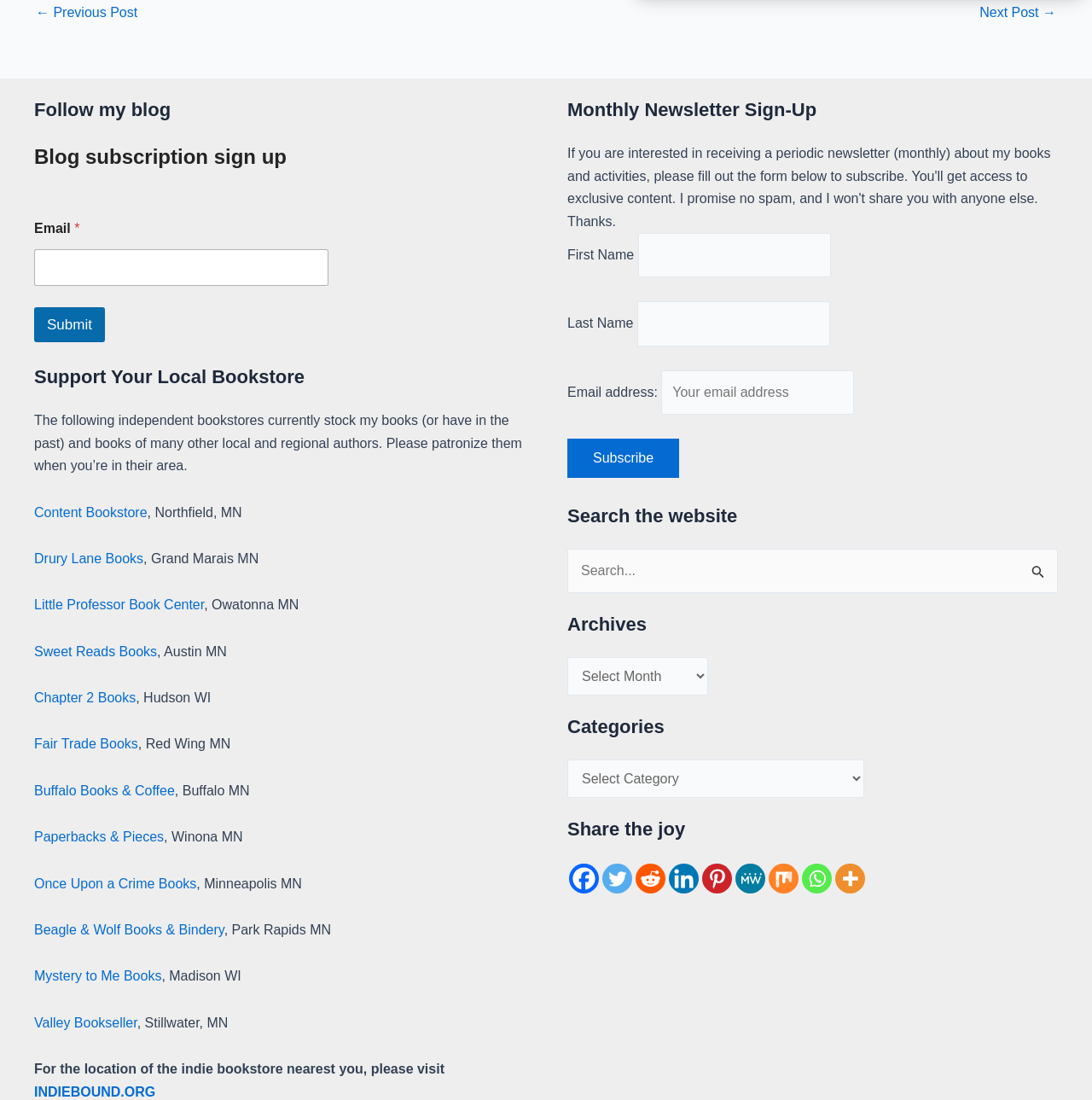Find the bounding box coordinates of the clickable region needed to perform the following instruction: "Subscribe to the newsletter". The coordinates should be provided as four float numbers between 0 and 1, i.e., [left, top, right, bottom].

[0.52, 0.399, 0.622, 0.435]